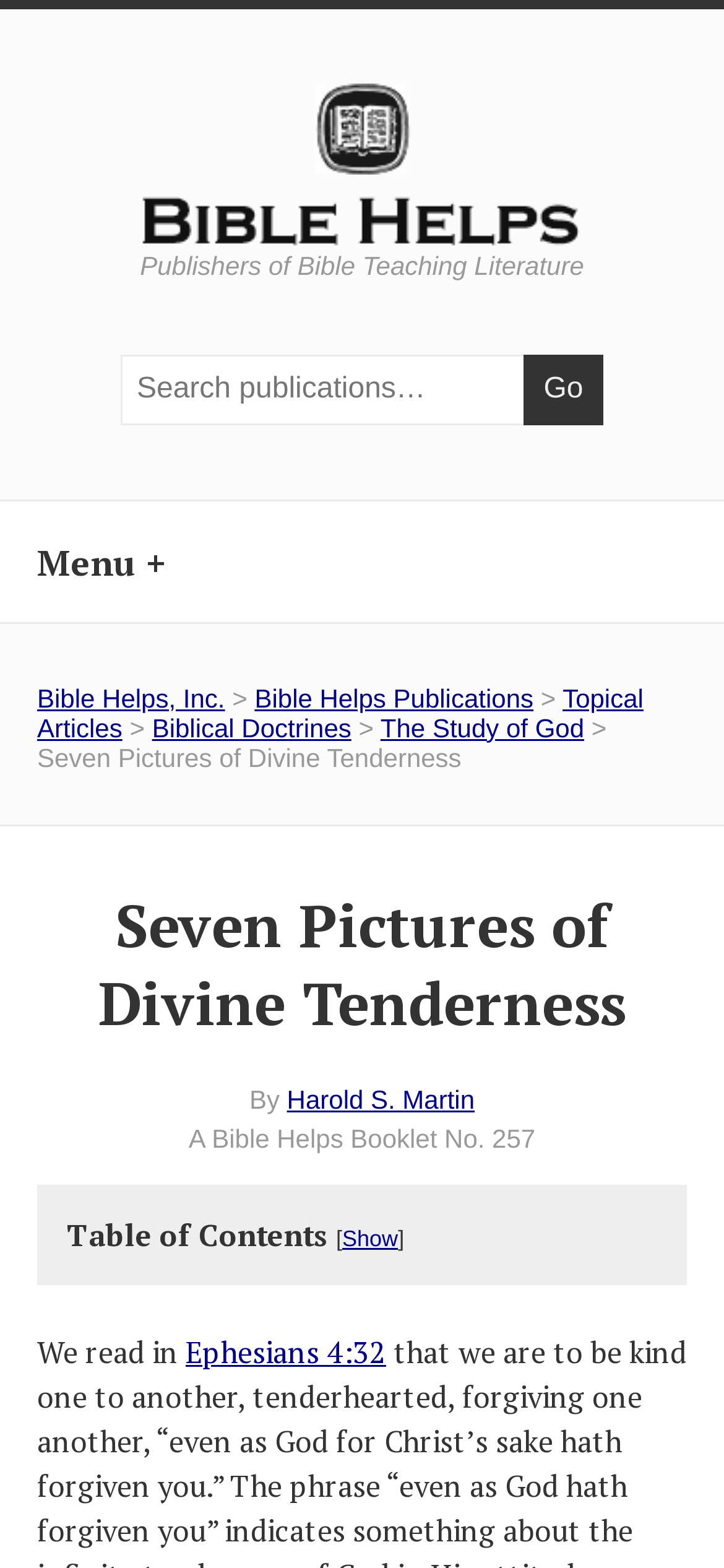Please specify the bounding box coordinates of the area that should be clicked to accomplish the following instruction: "Visit Bible Helps, Inc.". The coordinates should consist of four float numbers between 0 and 1, i.e., [left, top, right, bottom].

[0.194, 0.124, 0.806, 0.16]